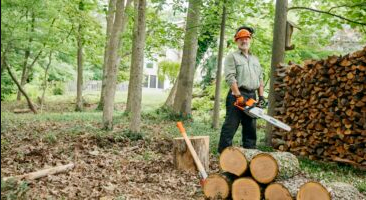What is surrounding the person?
Using the details from the image, give an elaborate explanation to answer the question.

The person is standing in a serene wooded setting, and surrounding them are freshly cut logs stacked neatly to the side, showcasing the fruits of their labor, indicating that they have been engaged in woodcutting activities.